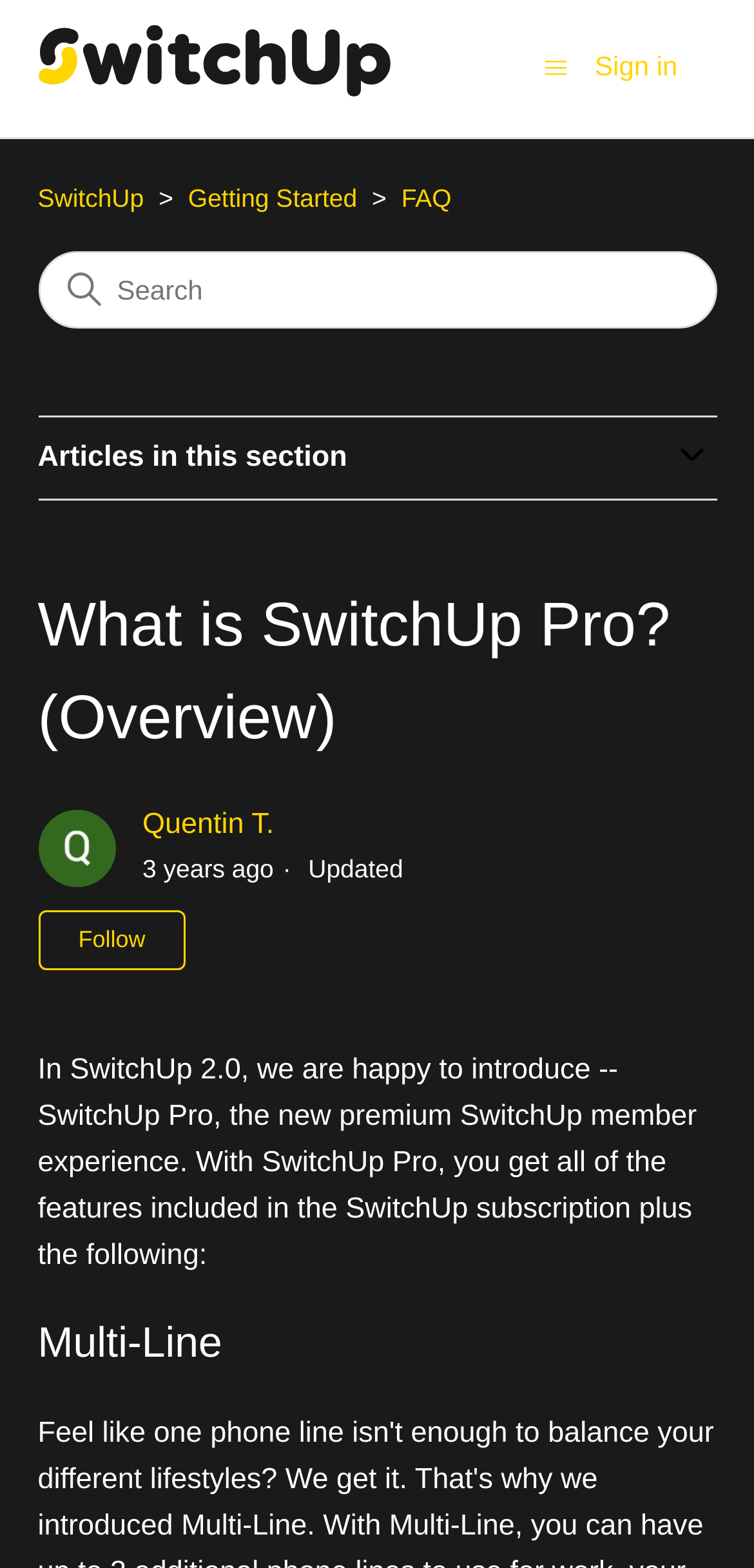Give a full account of the webpage's elements and their arrangement.

The webpage is about SwitchUp Pro, a new premium member experience. At the top, there is a header section with a link to the SwitchUp Help Center home page, a toggle navigation menu button, and a sign-in button. Below the header, there is a navigation menu with three list items: SwitchUp, Getting Started, and FAQ, each with a corresponding link.

To the right of the navigation menu, there is a small image. Below the navigation menu, there is a search bar that spans the width of the page. Underneath the search bar, there is a section titled "Articles in this section" with a button to expand or collapse the section.

The main content of the page is divided into two sections. The first section has a heading "What is SwitchUp Pro? (Overview)" and contains a brief introduction to SwitchUp Pro, including a link to the author's name, a timestamp, and a button to follow the article. The second section has a heading "Multi-Line" and contains a paragraph of text describing the features of SwitchUp Pro.

There are a total of 5 images on the page, including the SwitchUp Help Center home page icon, the toggle navigation menu icon, the small image to the right of the navigation menu, and two icons associated with the follow article button.